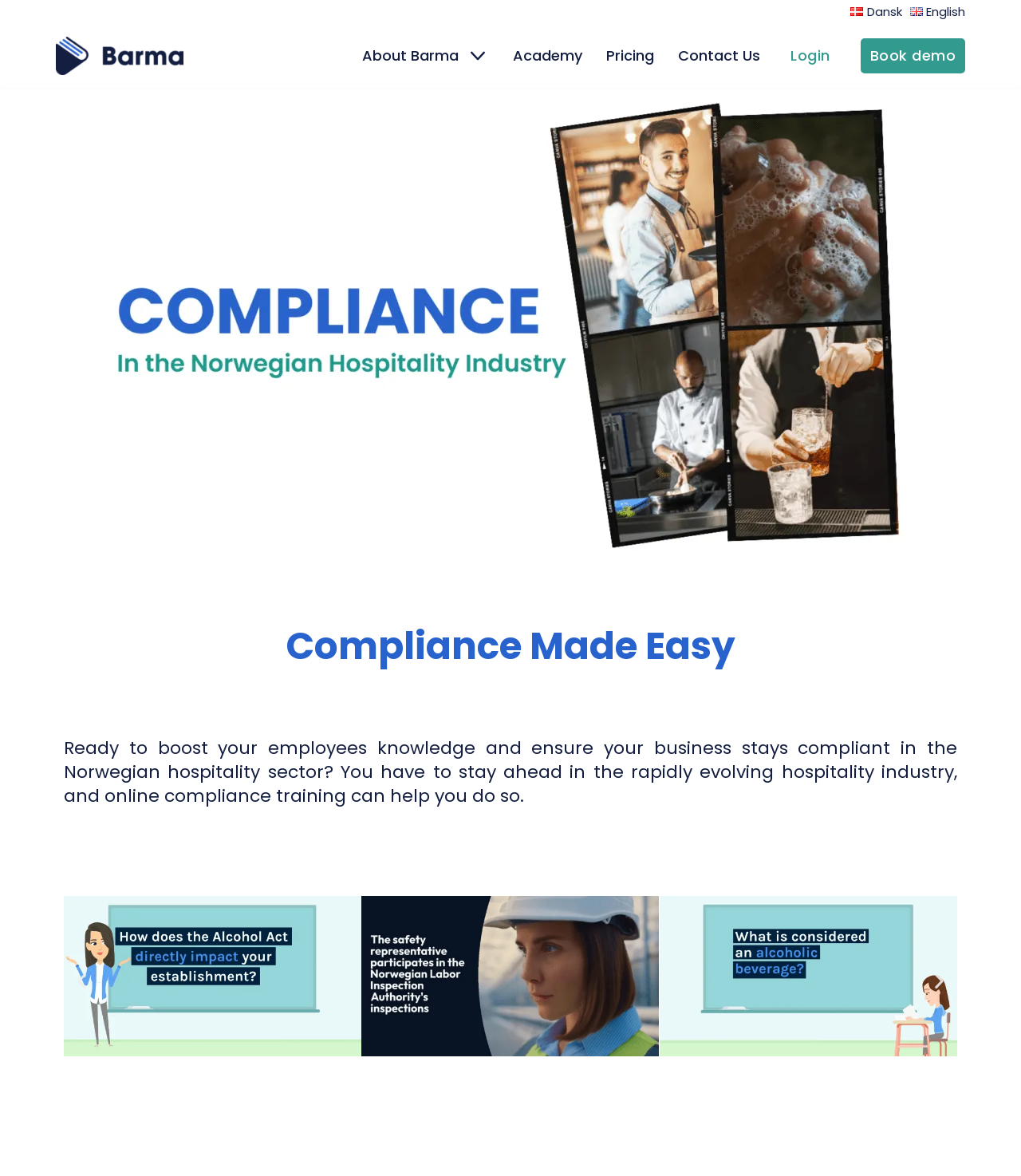What language options are available on this webpage?
Answer the question in a detailed and comprehensive manner.

I found the language options by looking at the top-right corner of the webpage, where I saw two links, 'Dansk' and 'English', which suggest that the user can switch between these two languages.